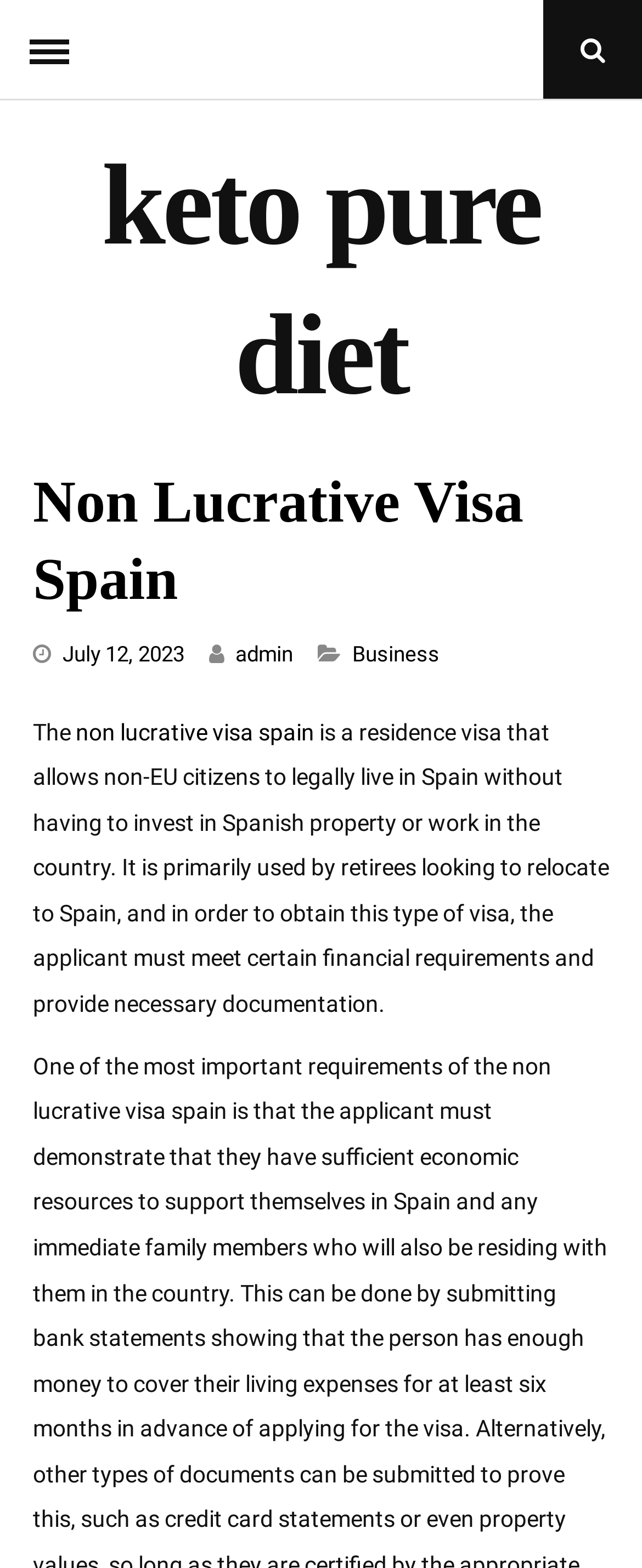From the webpage screenshot, predict the bounding box coordinates (top-left x, top-left y, bottom-right x, bottom-right y) for the UI element described here: Open Search Popup

[0.846, 0.0, 1.0, 0.063]